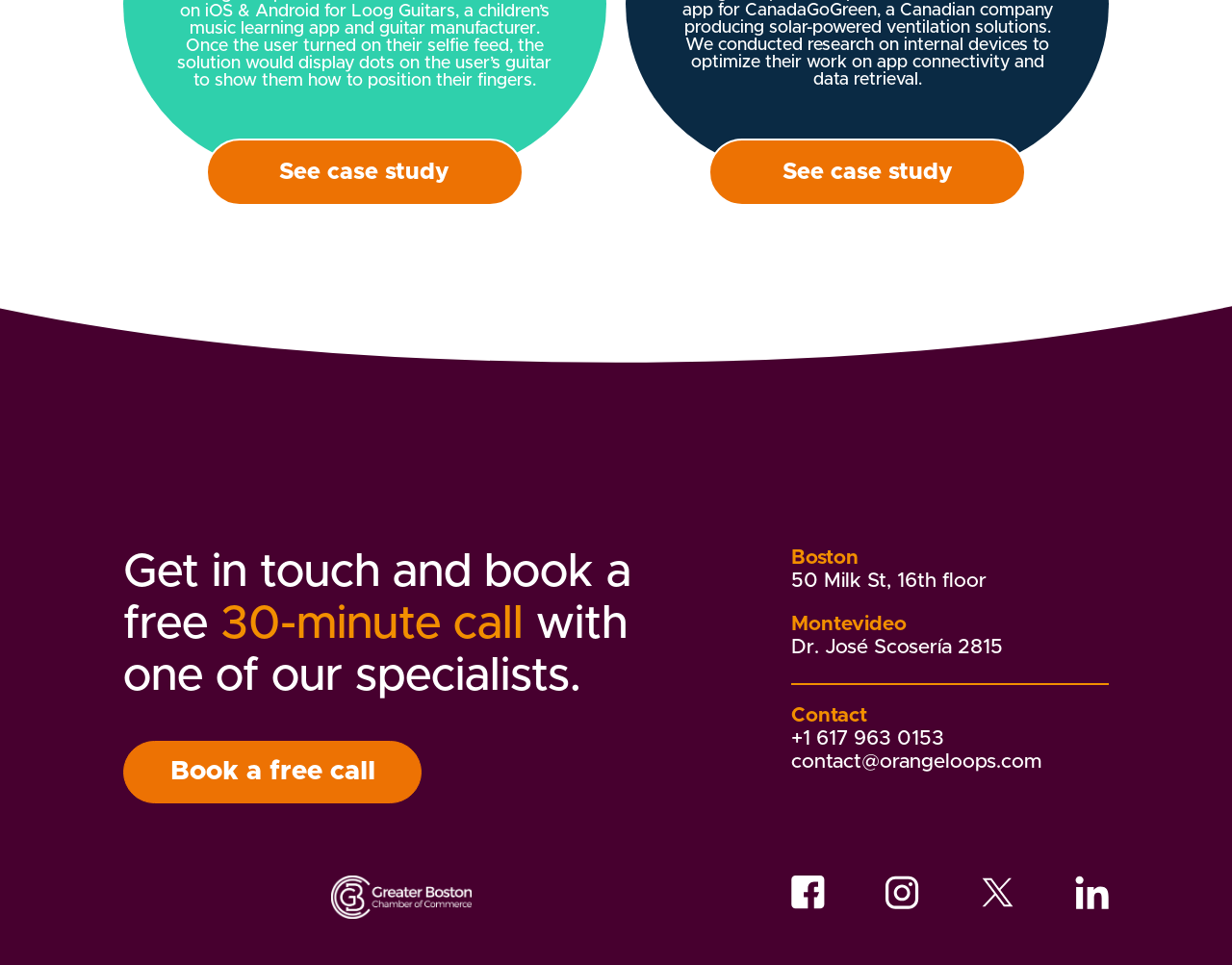Please identify the bounding box coordinates for the region that you need to click to follow this instruction: "Send an email to contact@orangeloops.com".

[0.642, 0.777, 0.9, 0.801]